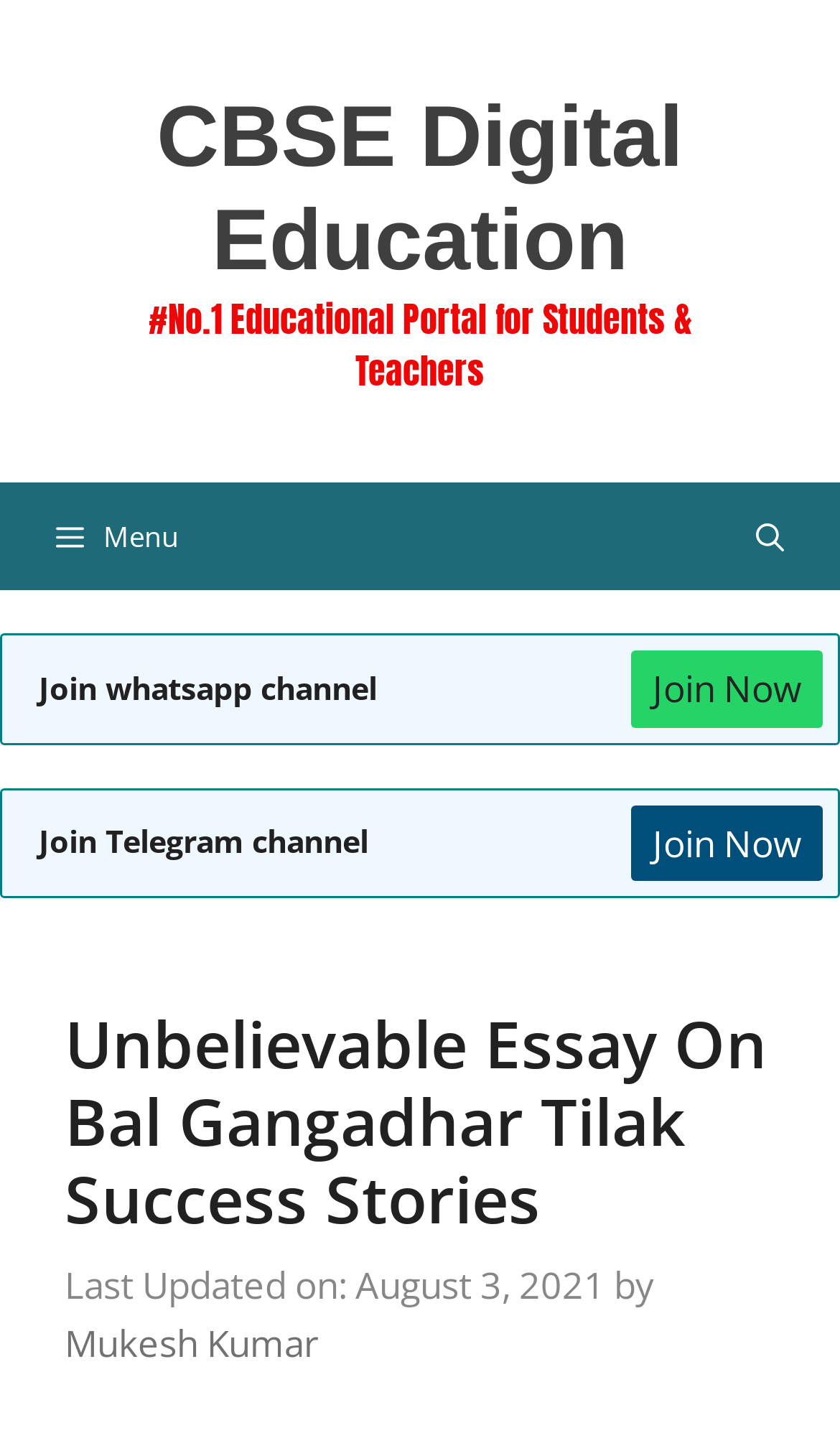From the details in the image, provide a thorough response to the question: Who is the author of the essay?

I found the answer by looking at the link element of the webpage, which says 'Mukesh Kumar'.